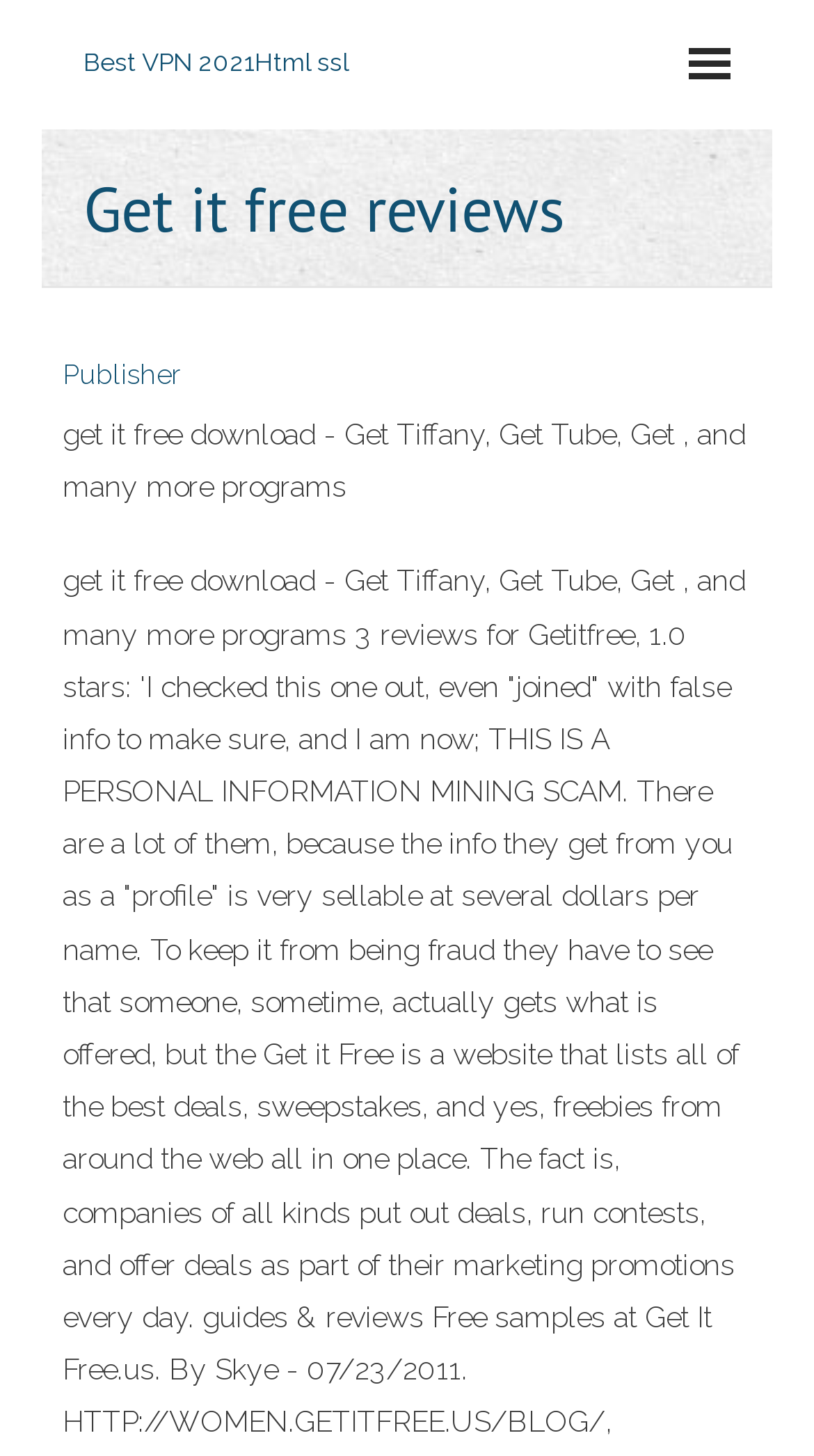What is the main topic of the webpage?
Using the image, give a concise answer in the form of a single word or short phrase.

VPN reviews